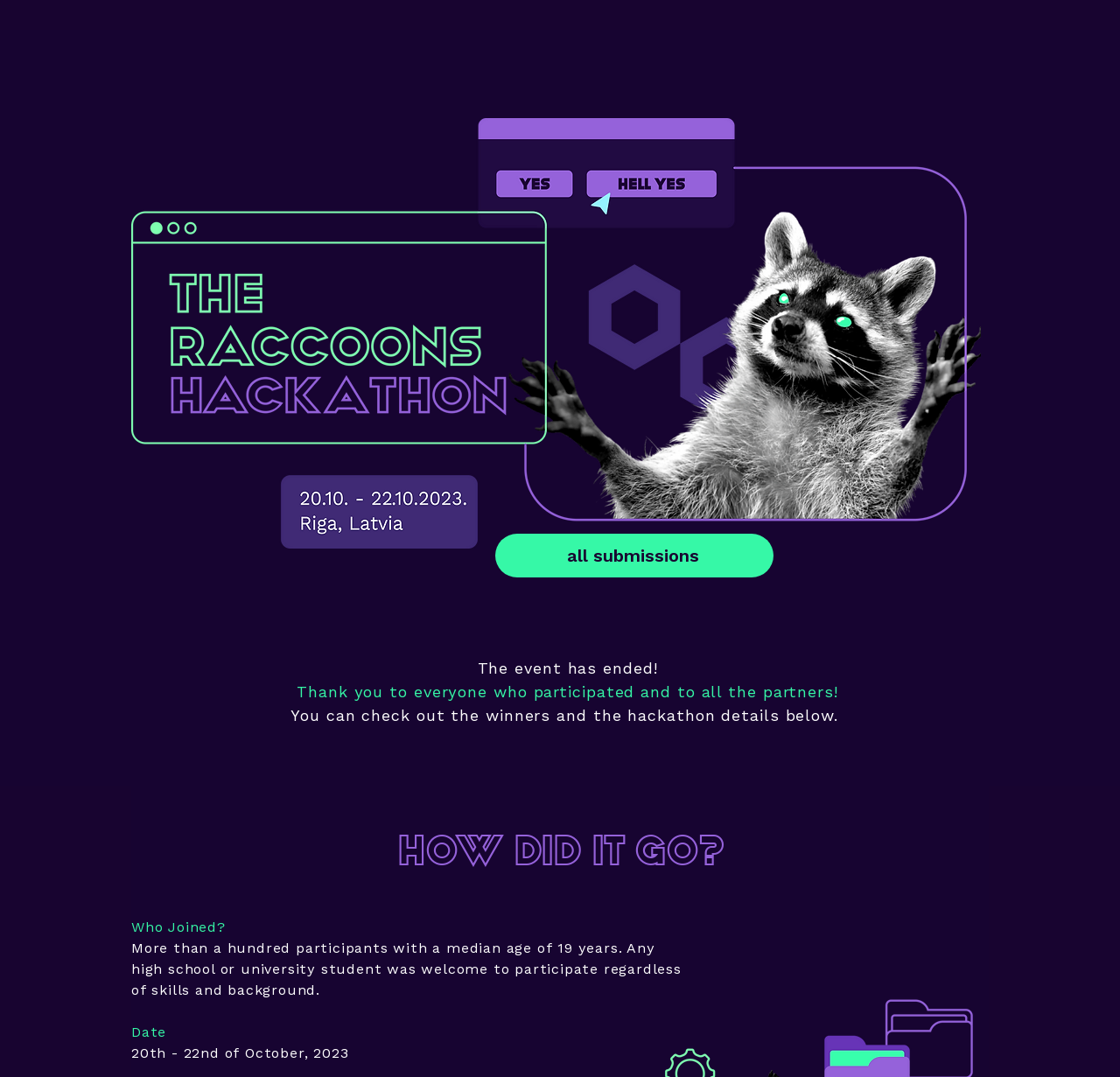What can be found below the event details?
Look at the screenshot and respond with one word or a short phrase.

Winners and hackathon details